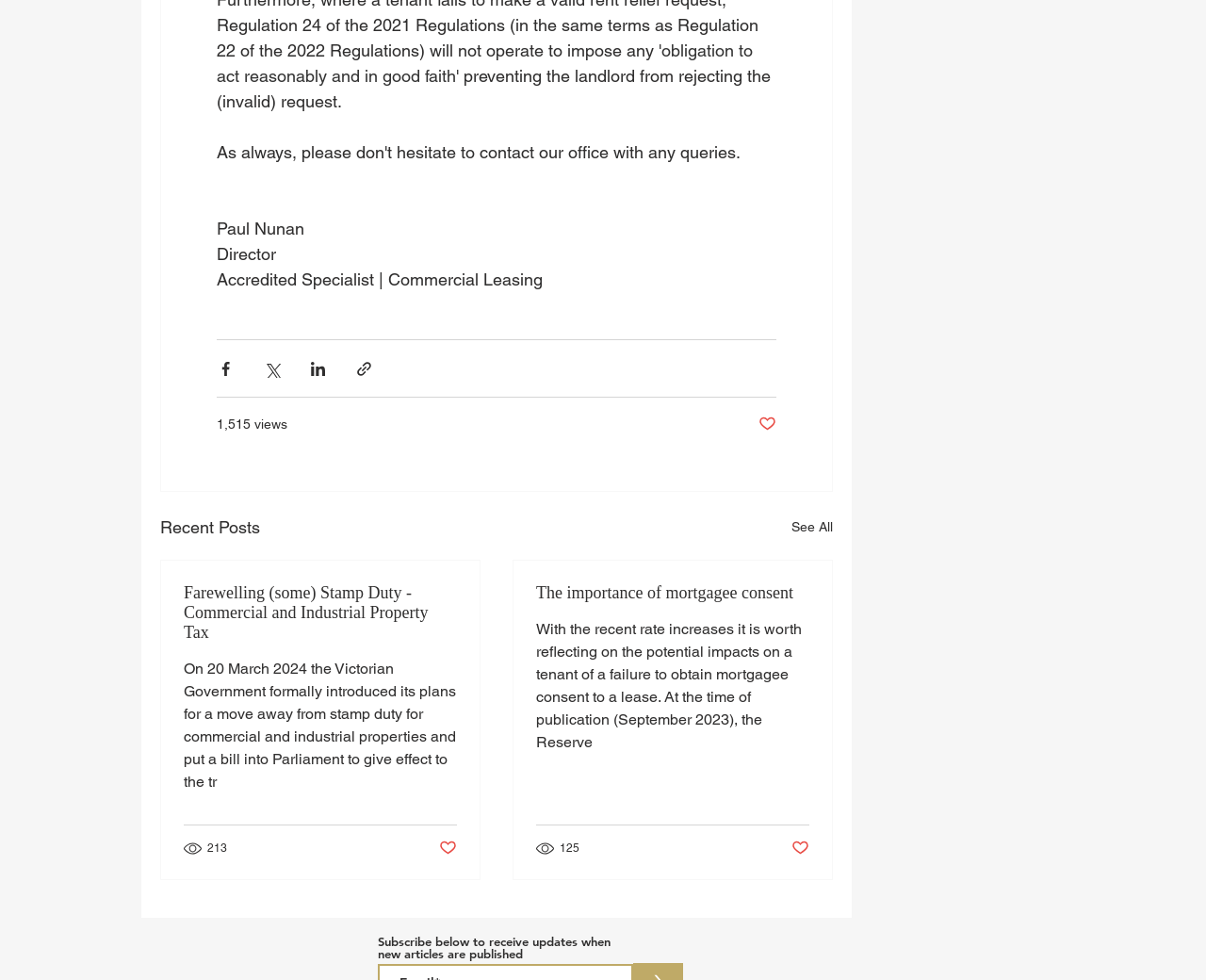Answer this question in one word or a short phrase: What is the purpose of the webpage?

To publish articles